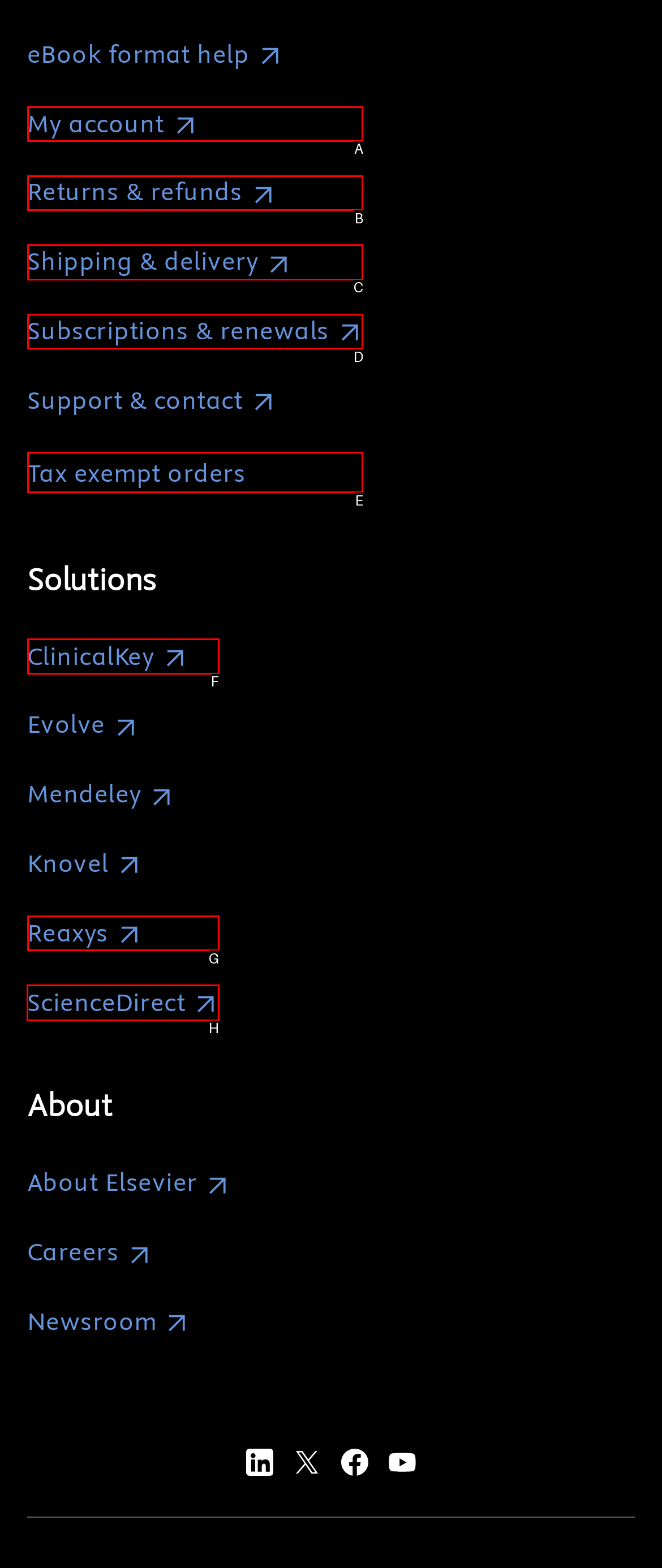Find the appropriate UI element to complete the task: Visit ScienceDirect. Indicate your choice by providing the letter of the element.

H